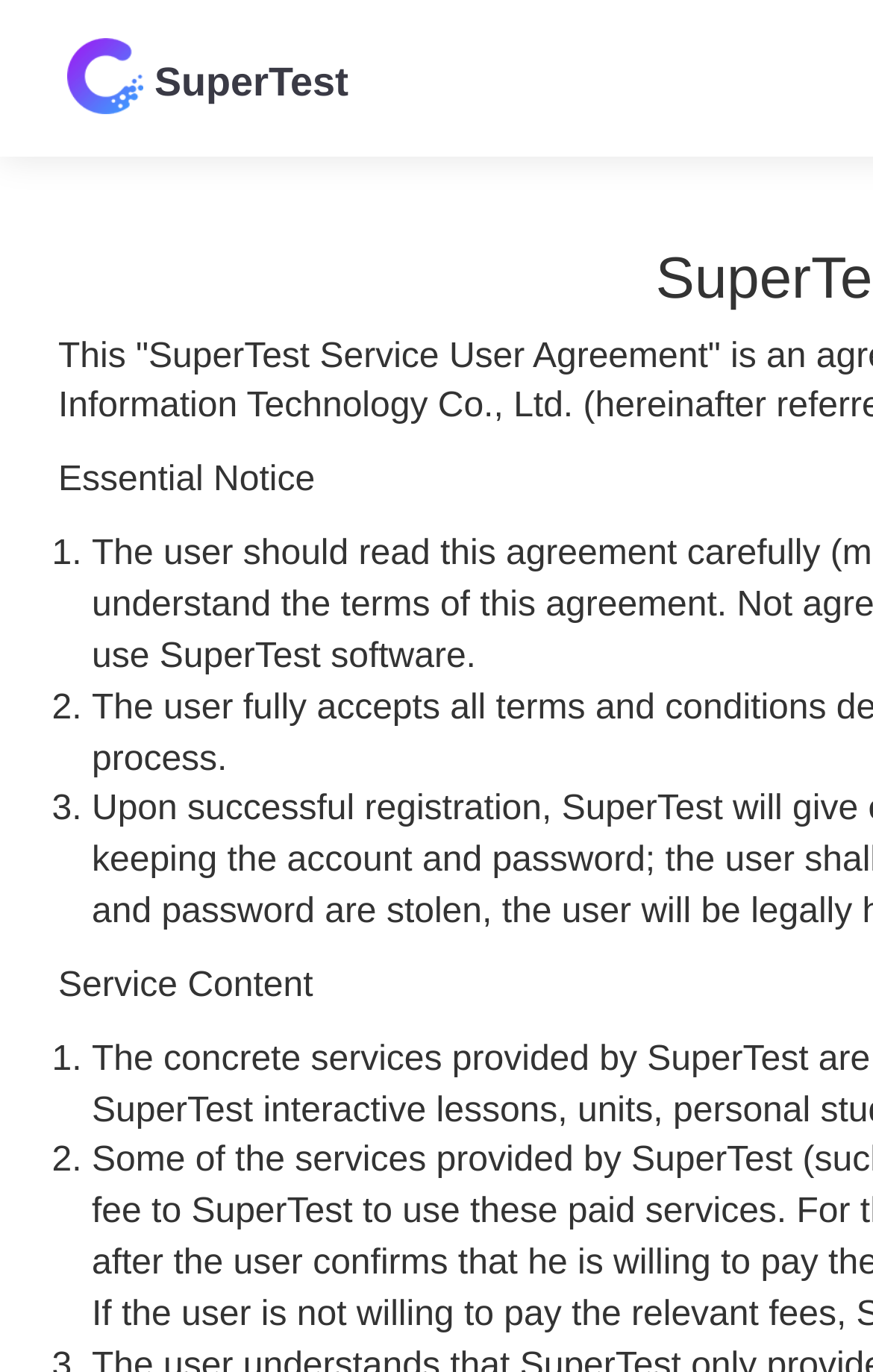Answer the question below in one word or phrase:
How many list markers are there under Essential Notice?

3